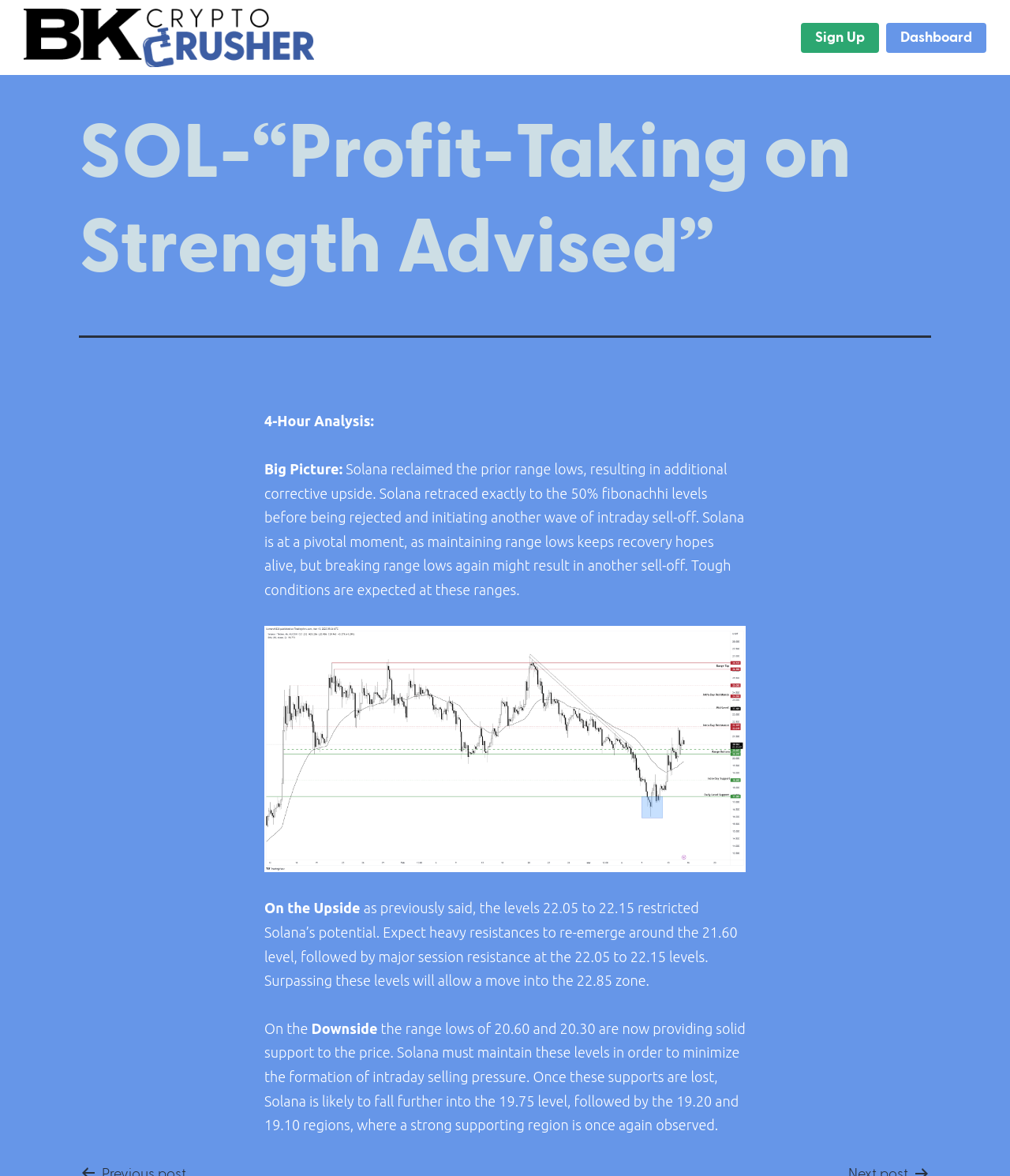Please answer the following question using a single word or phrase: 
What is the current market condition of Solana?

Pivotal moment